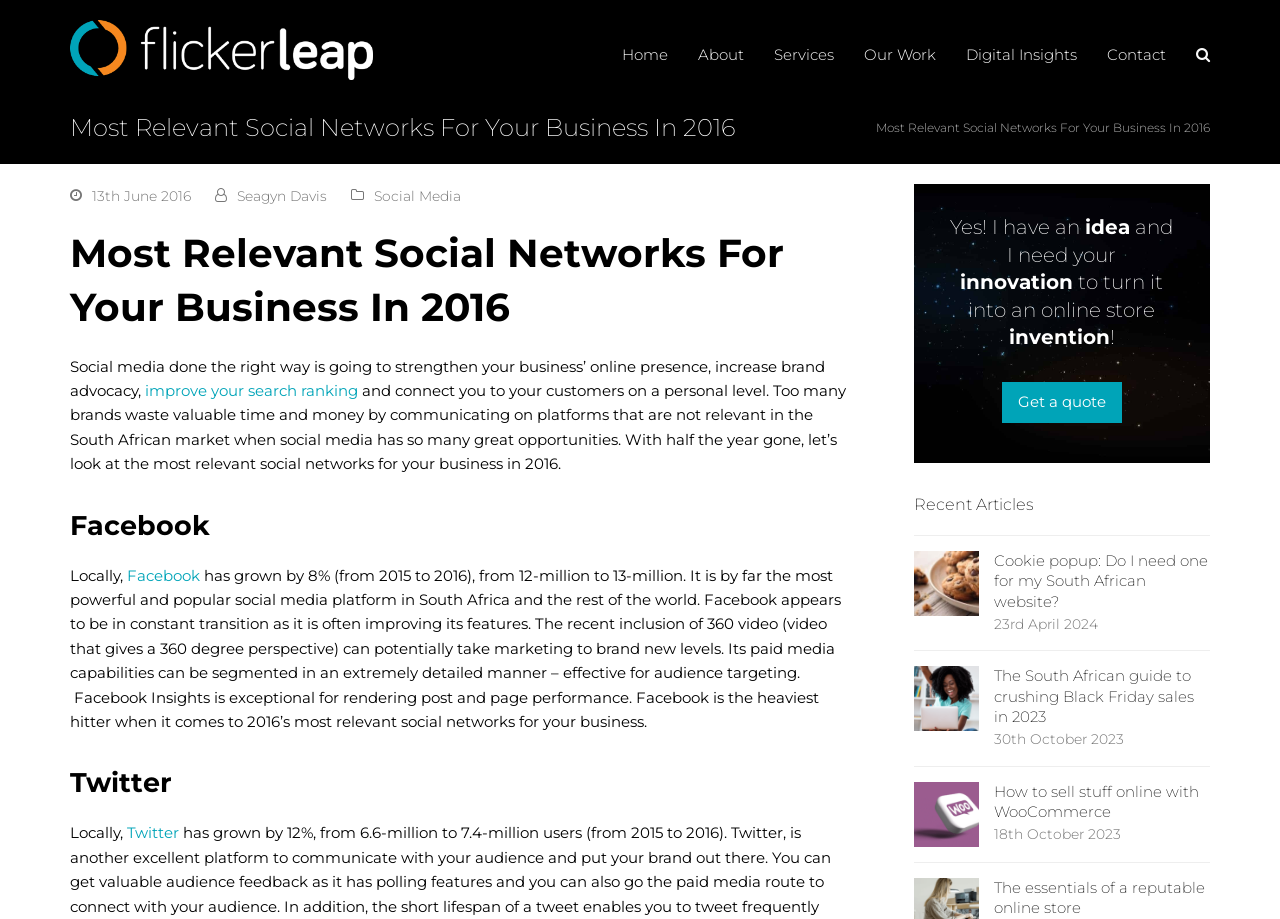Specify the bounding box coordinates of the element's area that should be clicked to execute the given instruction: "Get a quote". The coordinates should be four float numbers between 0 and 1, i.e., [left, top, right, bottom].

[0.783, 0.415, 0.877, 0.46]